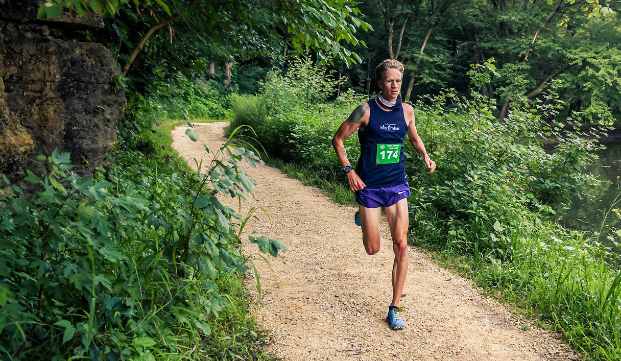Where do participants seek unique races and memorable experiences?
From the image, provide a succinct answer in one word or a short phrase.

Oakridge